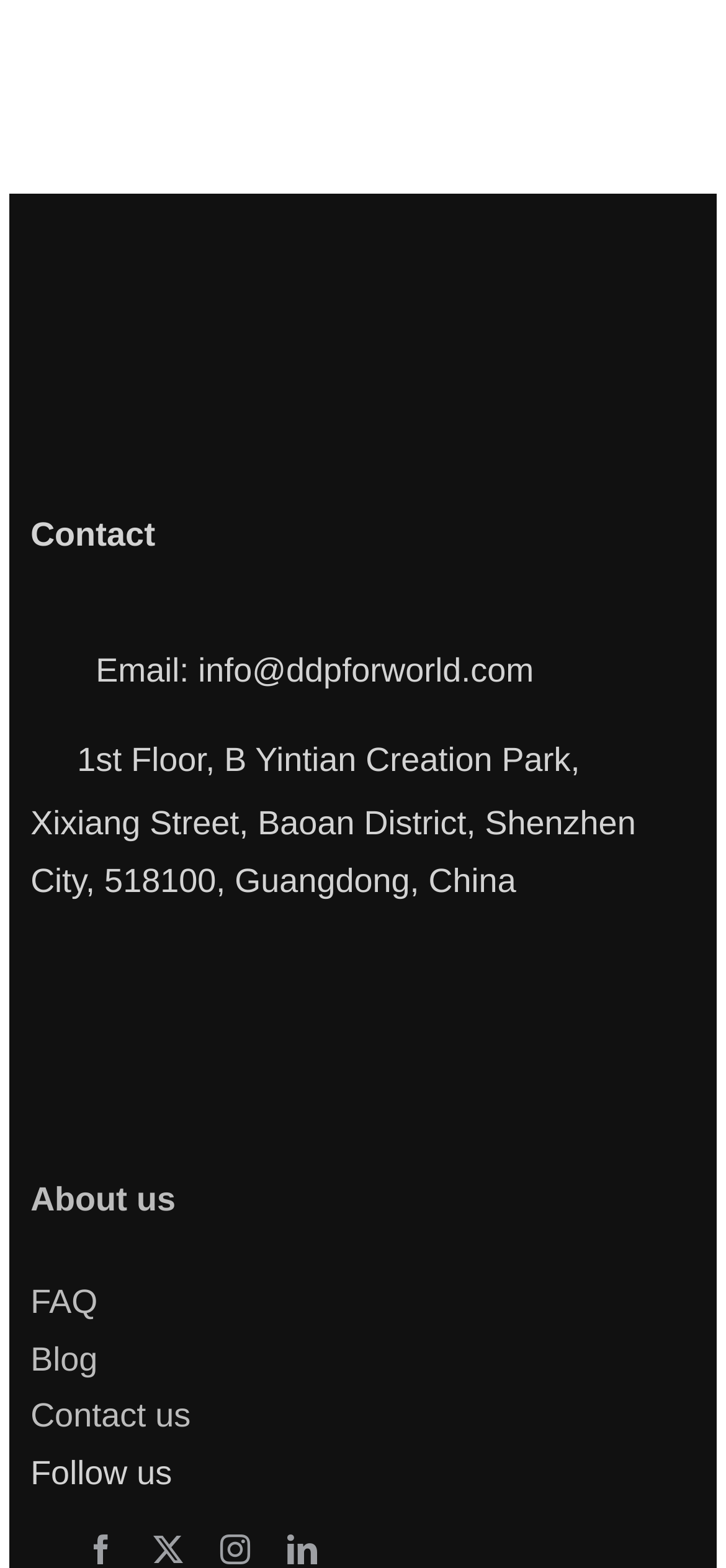Please give a concise answer to this question using a single word or phrase: 
What is the last link in the 'About us' section?

Contact us